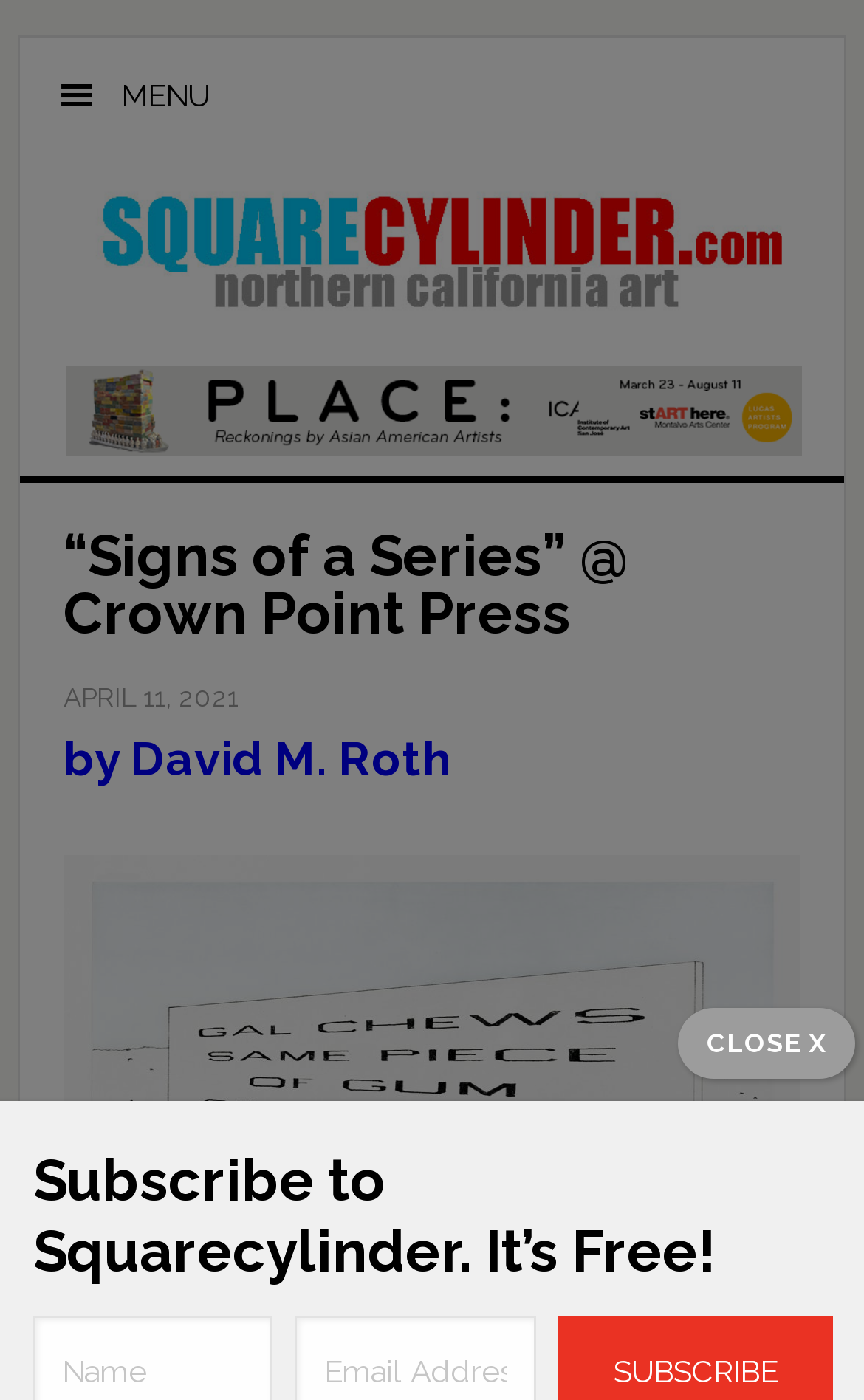When was the article '“Signs of a Series” @ Crown Point Press' published? Look at the image and give a one-word or short phrase answer.

APRIL 11, 2021